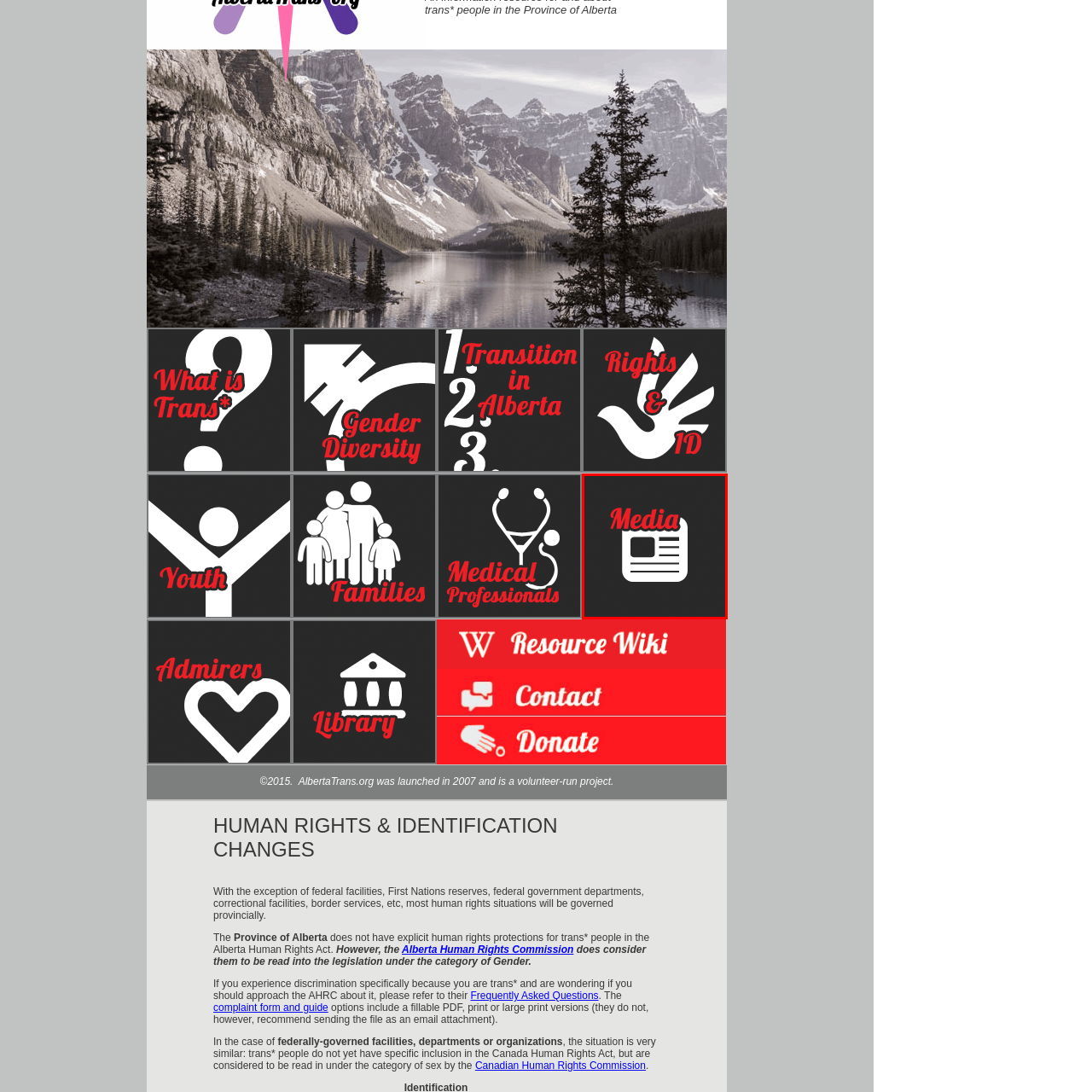Articulate a detailed description of the image enclosed by the red outline.

The image features a stylized graphic representing media, prominently displaying the word "Media" in bold red letters at the top of the icon. Below the text, there is a white newspaper-like icon, symbolizing news or printed information. The background is dark, providing a contrast that emphasizes the elements of the graphic. This image likely serves as a visual link to information relevant to media topics, potentially useful for engaging visitors interested in learning more about media-related content in the context of human rights and advocacy for trans* individuals in Alberta.